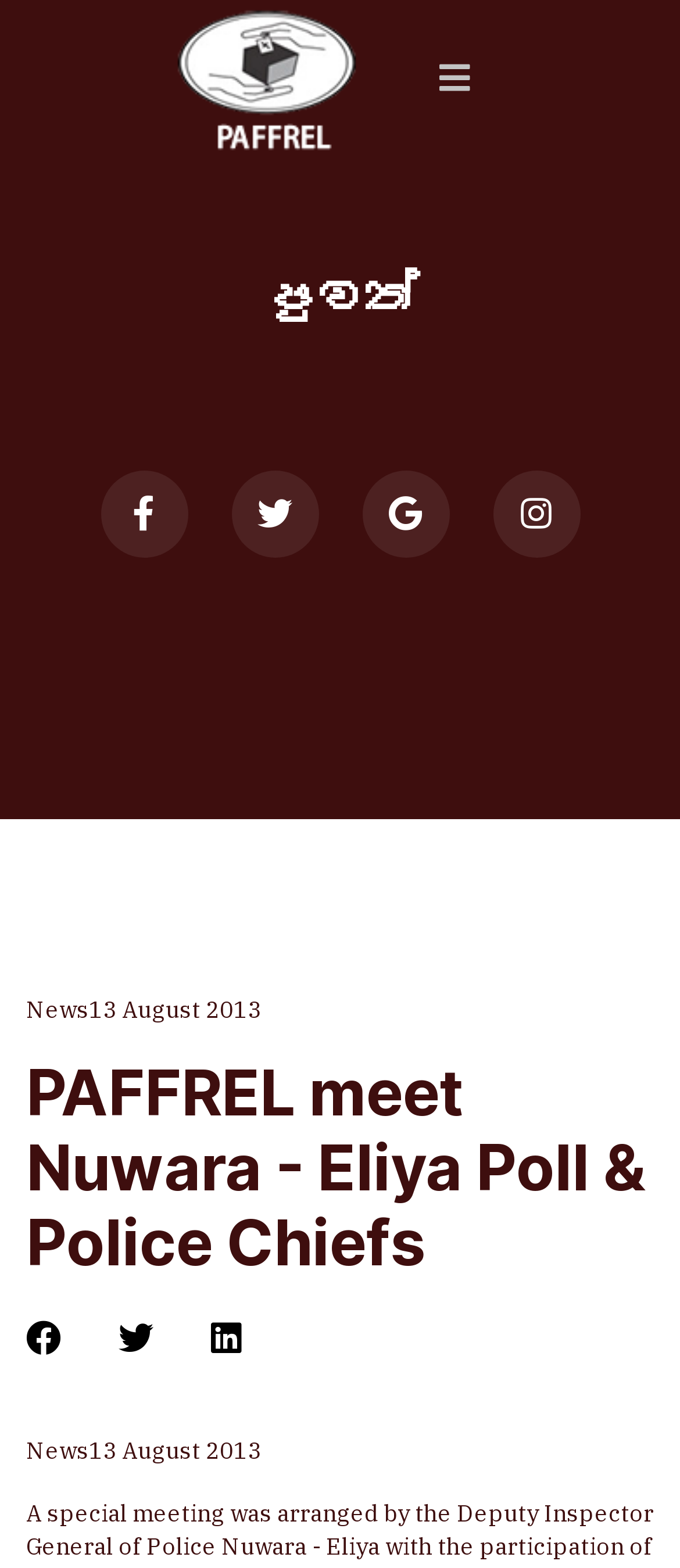Please determine the bounding box coordinates for the element with the description: "title="LinkedIn"".

[0.31, 0.837, 0.356, 0.87]